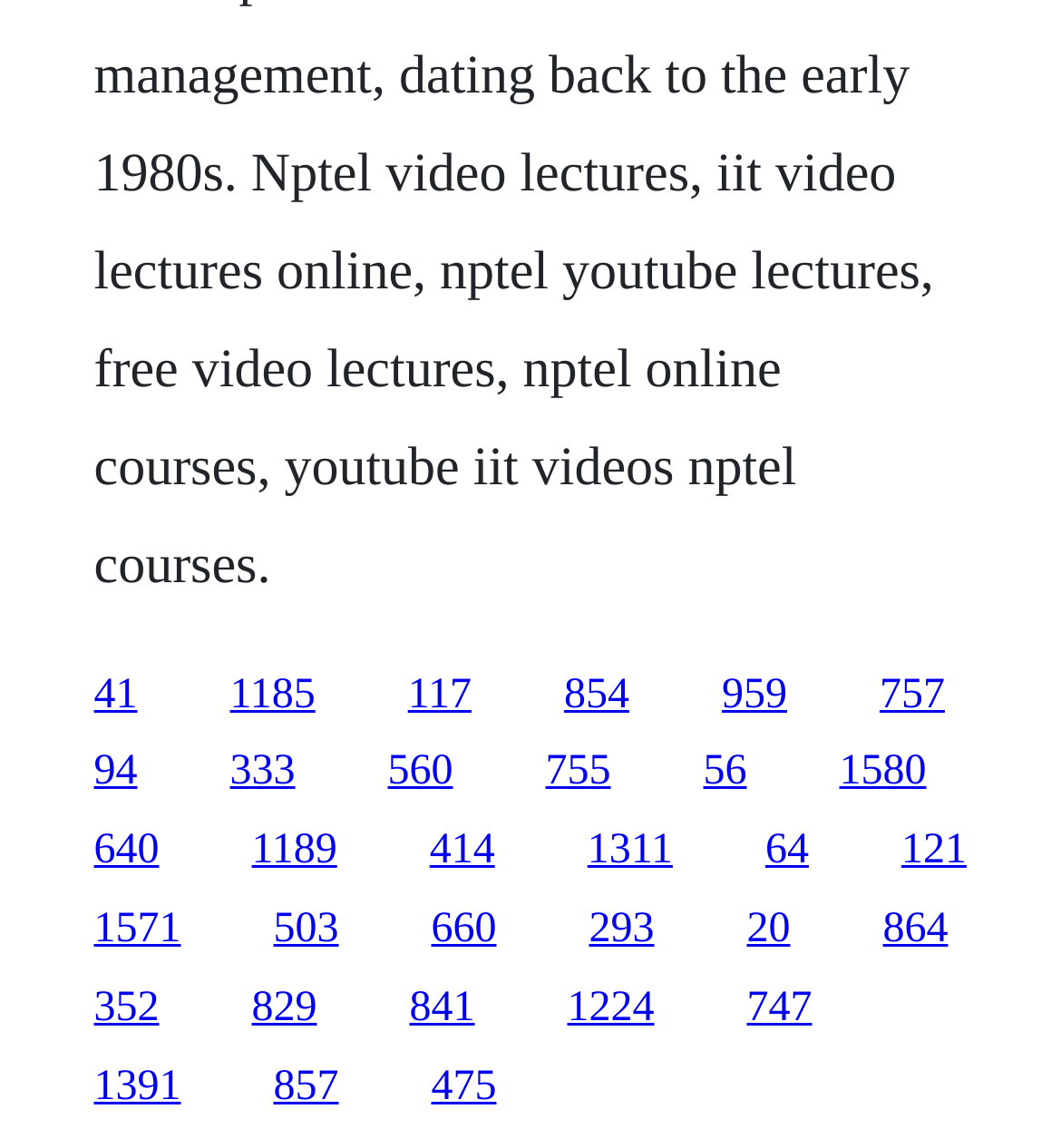Show the bounding box coordinates for the element that needs to be clicked to execute the following instruction: "go to the fifth link". Provide the coordinates in the form of four float numbers between 0 and 1, i.e., [left, top, right, bottom].

[0.514, 0.653, 0.576, 0.693]